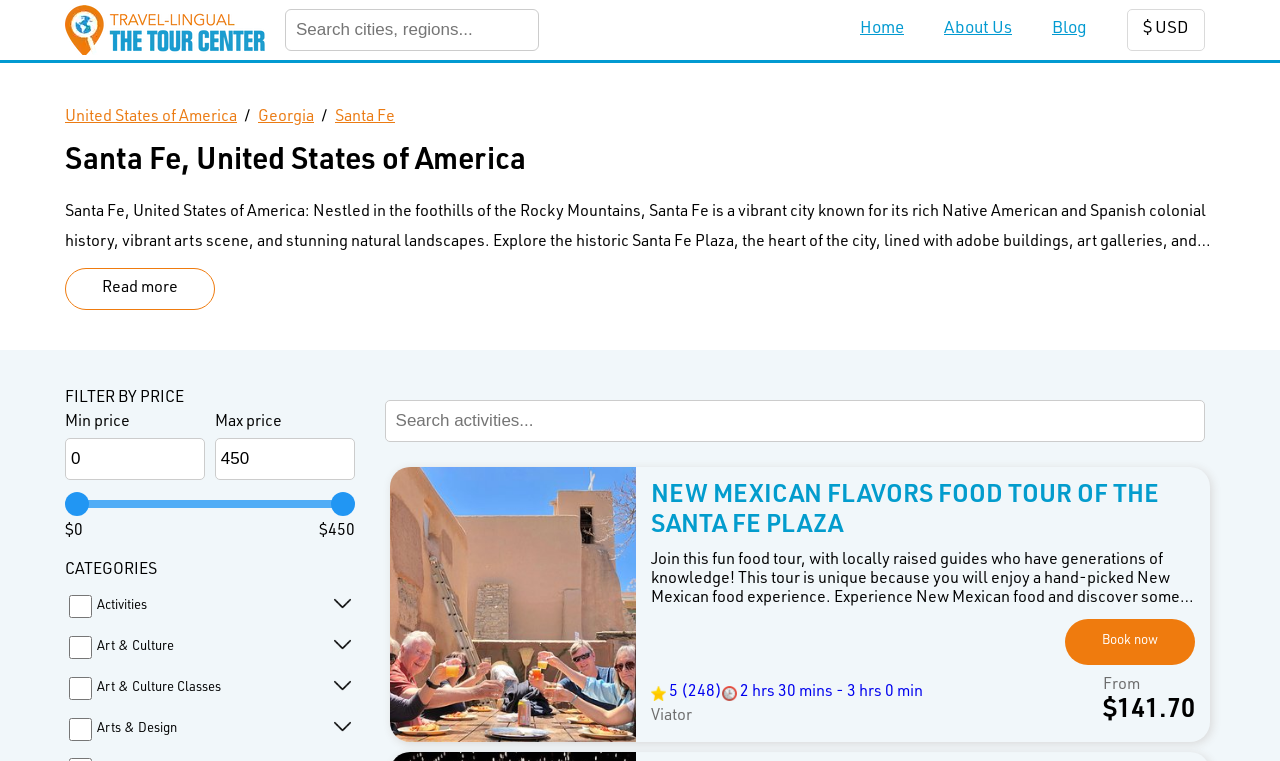What is the duration of the food tour?
Look at the image and construct a detailed response to the question.

The duration of the food tour can be found in the StaticText elements with the text '2 hrs 30 mins' and '3 hrs 0 min'.